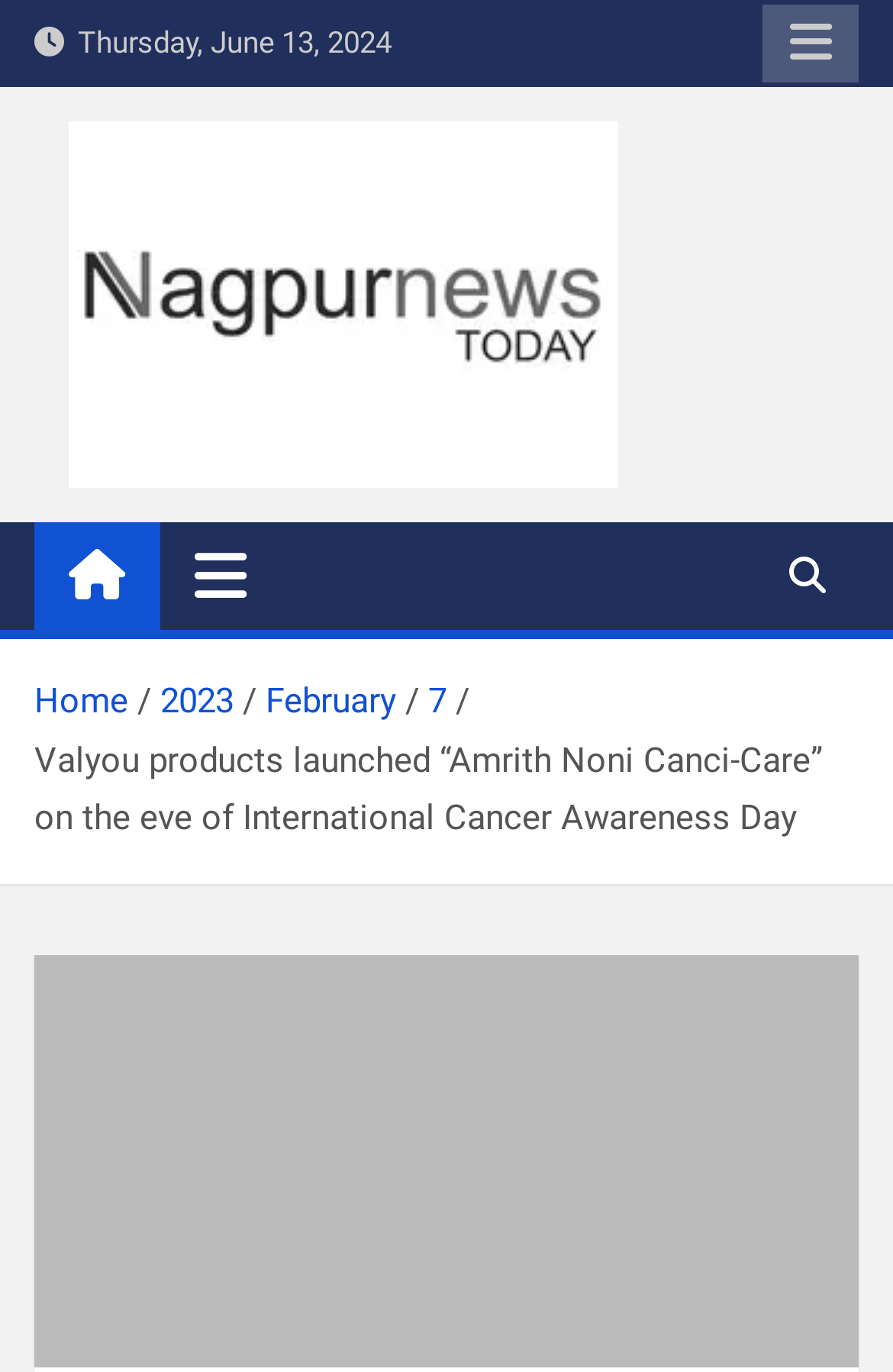Determine the bounding box for the UI element as described: "parent_node: Nagpur News Today". The coordinates should be represented as four float numbers between 0 and 1, formatted as [left, top, right, bottom].

[0.077, 0.094, 0.692, 0.124]